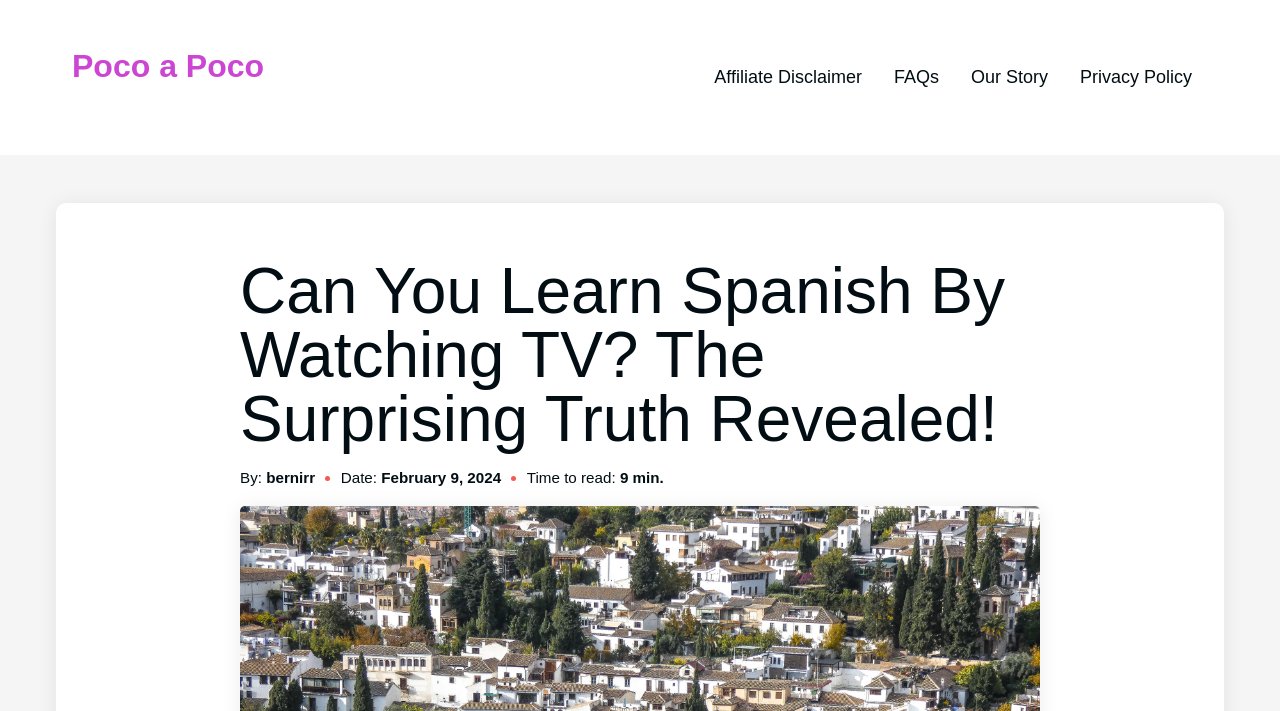Please answer the following question using a single word or phrase: How long does it take to read the article?

9 min.